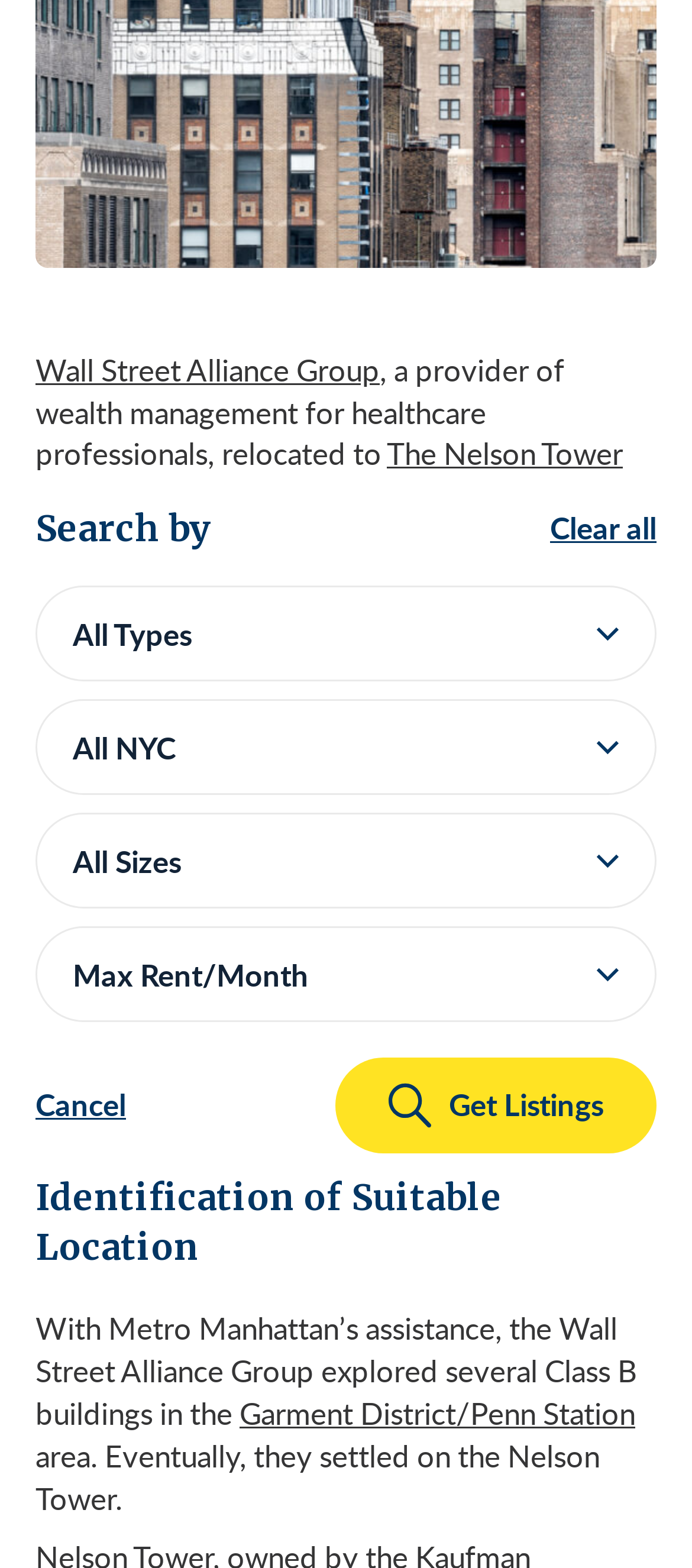Pinpoint the bounding box coordinates for the area that should be clicked to perform the following instruction: "Select the 'Office Space' checkbox".

[0.051, 0.133, 0.09, 0.15]